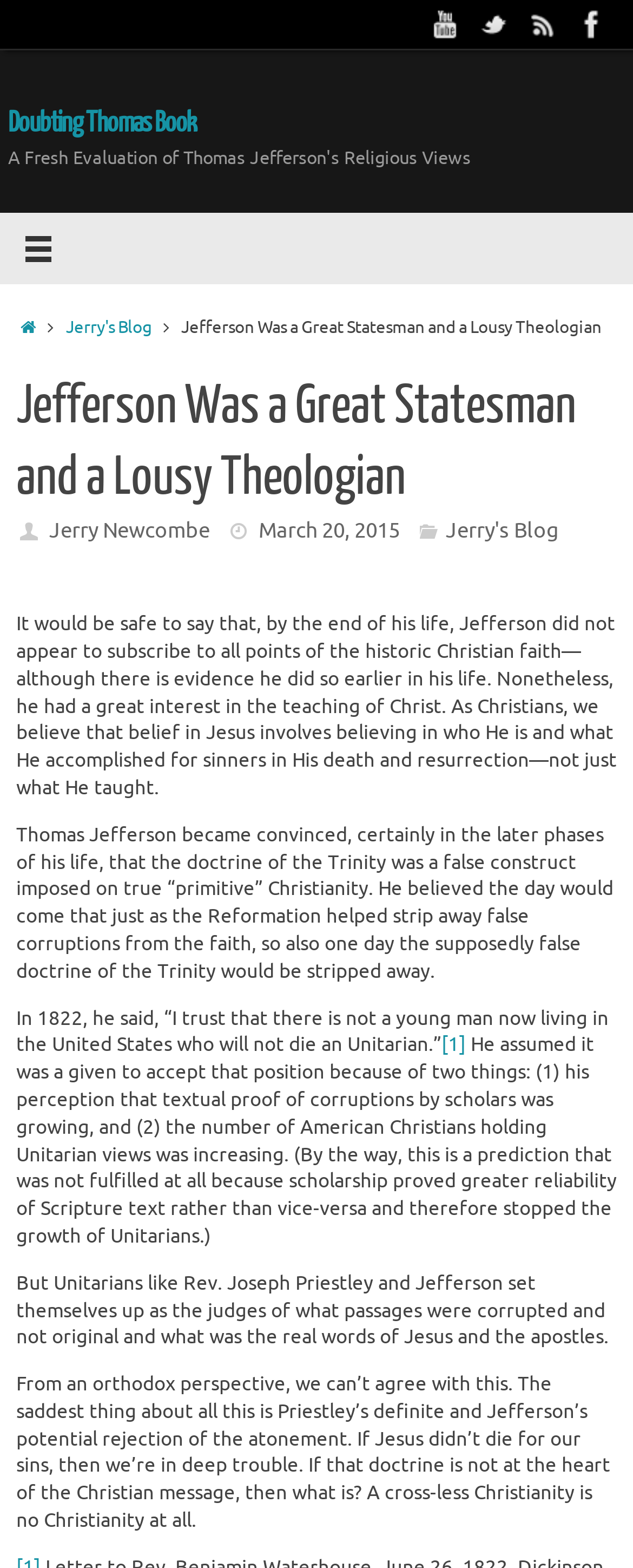Please find the bounding box coordinates of the clickable region needed to complete the following instruction: "Read more about Doubting Thomas Book". The bounding box coordinates must consist of four float numbers between 0 and 1, i.e., [left, top, right, bottom].

[0.013, 0.068, 0.311, 0.089]